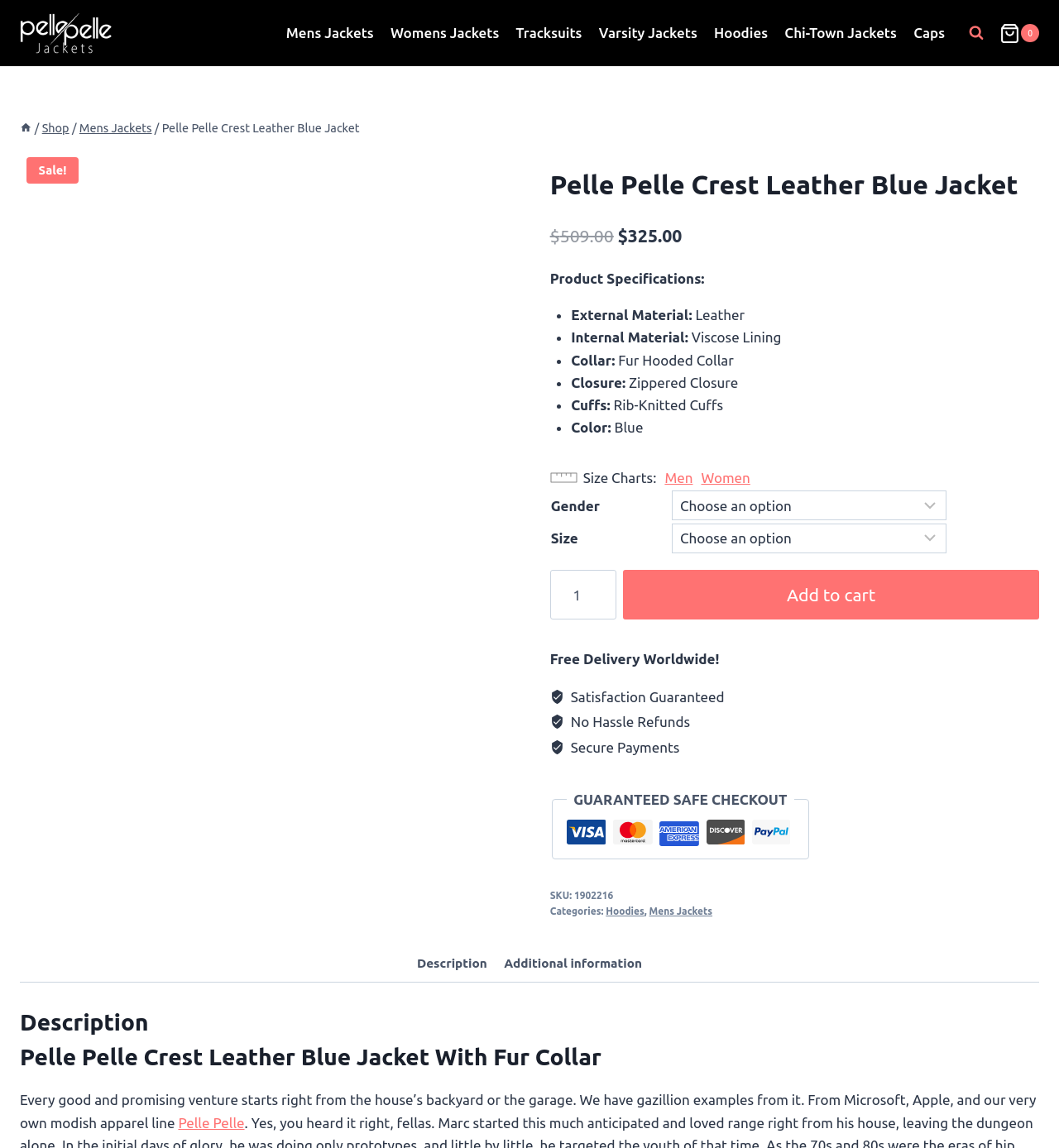Please provide a detailed answer to the question below based on the screenshot: 
What is the payment method accepted by the website?

The payment methods accepted by the website can be found in the 'GUARANTEED SAFE CHECKOUT' section, where the logos of Visa, MasterCard, American Express, Discover Card, and PayPal are displayed.